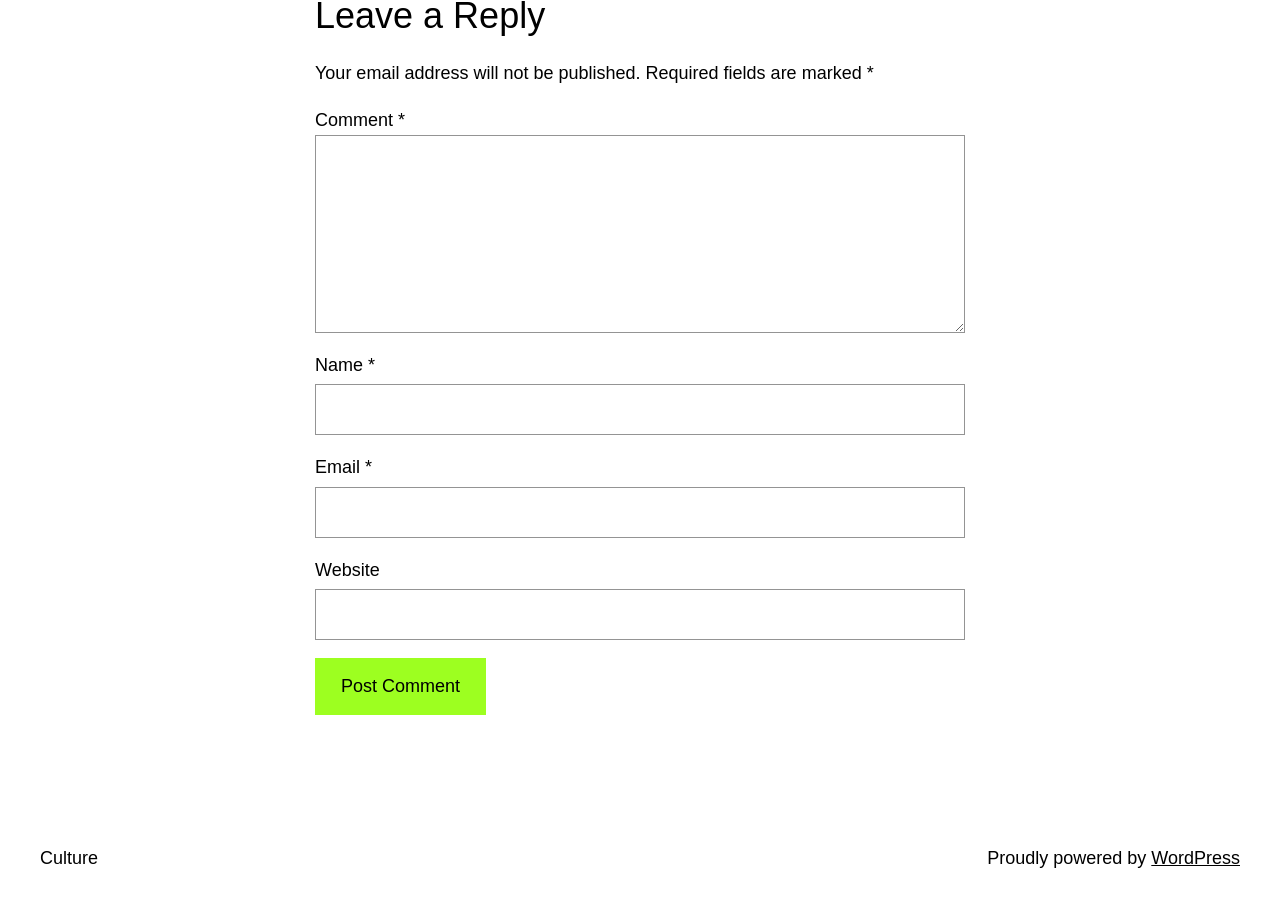Given the description "parent_node: Email * aria-describedby="email-notes" name="email"", provide the bounding box coordinates of the corresponding UI element.

[0.246, 0.531, 0.754, 0.587]